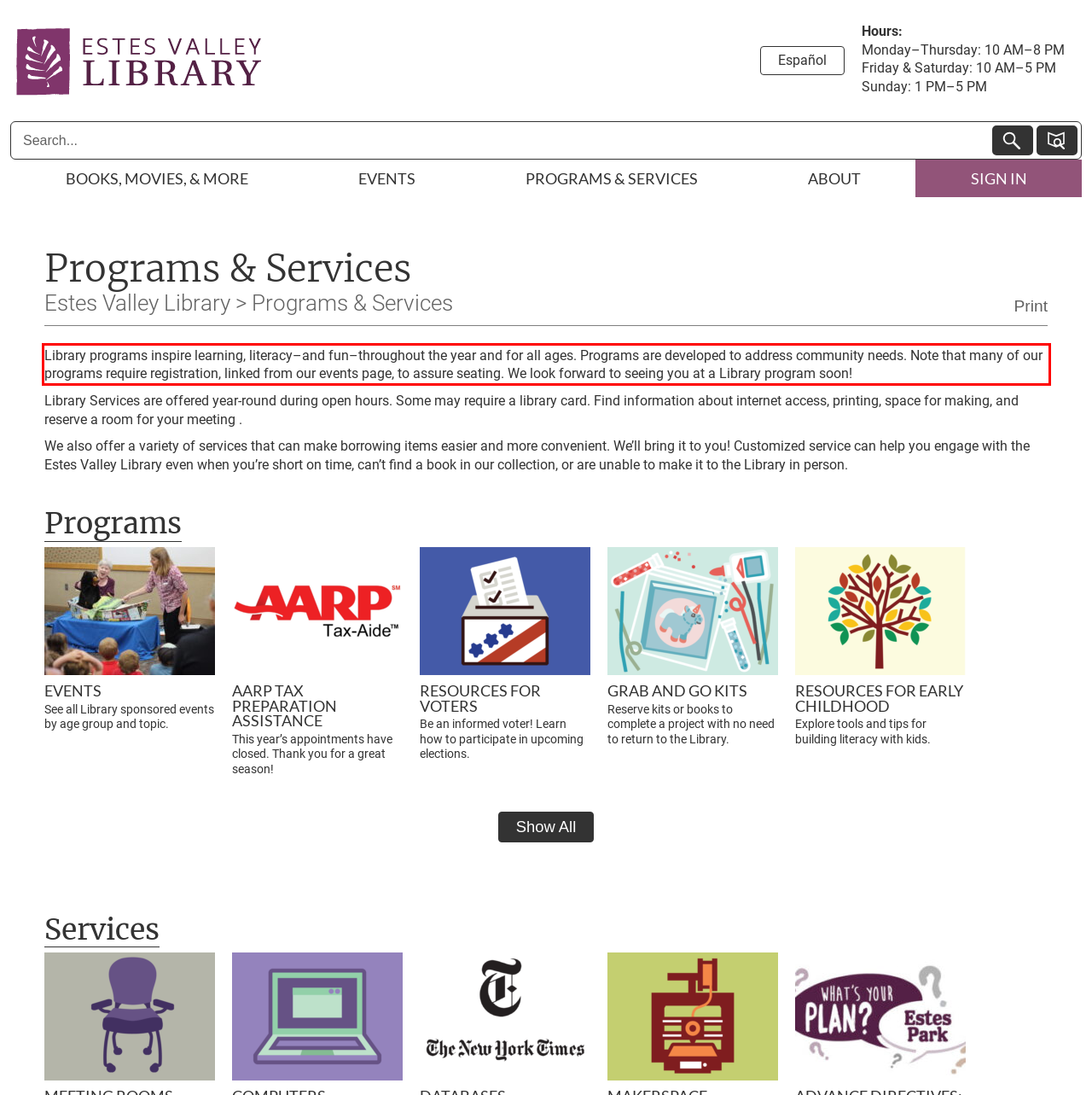Identify the text inside the red bounding box on the provided webpage screenshot by performing OCR.

Library programs inspire learning, literacy–and fun–throughout the year and for all ages. Programs are developed to address community needs. Note that many of our programs require registration, linked from our events page, to assure seating. We look forward to seeing you at a Library program soon!